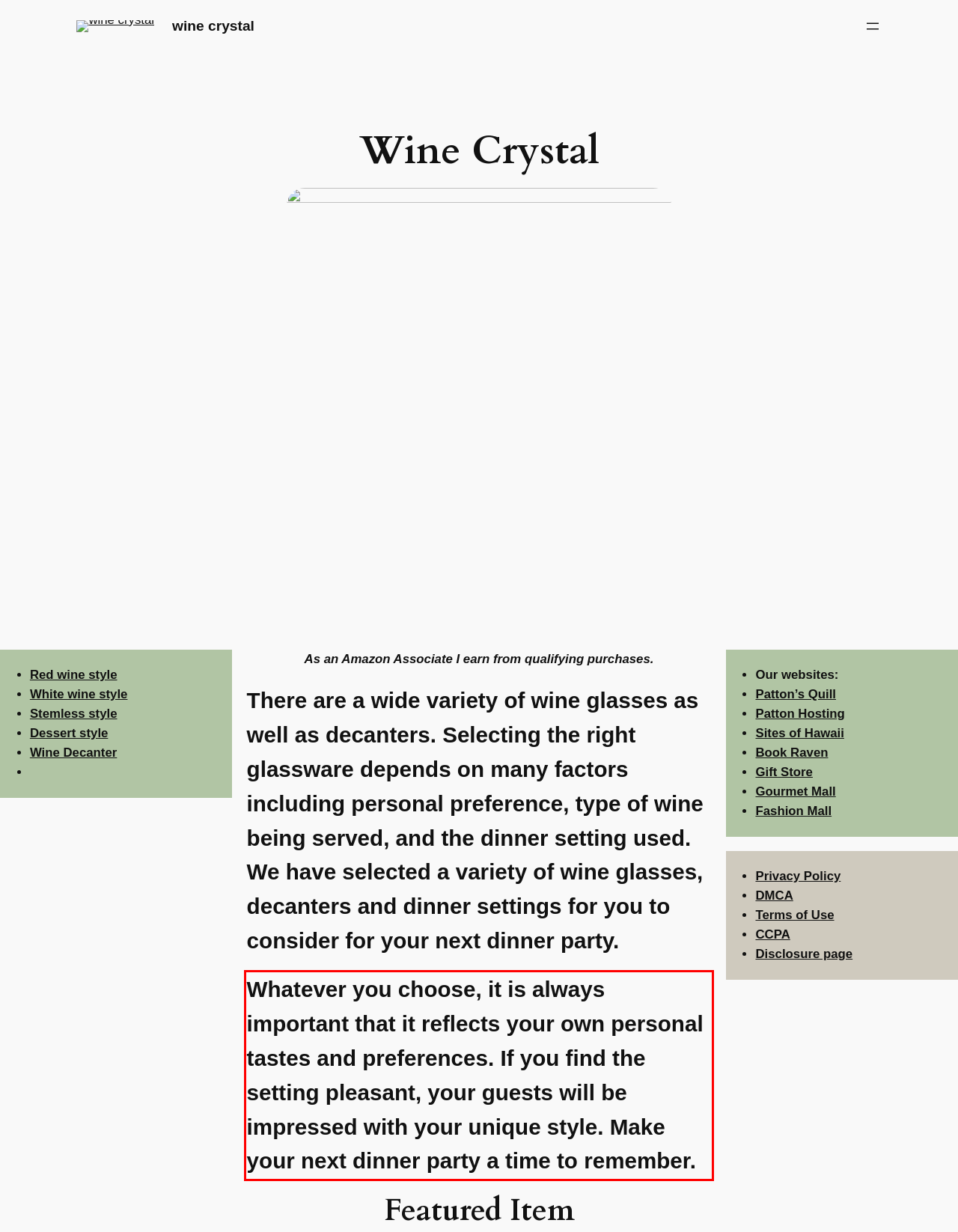Extract and provide the text found inside the red rectangle in the screenshot of the webpage.

Whatever you choose, it is always important that it reflects your own personal tastes and preferences. If you find the setting pleasant, your guests will be impressed with your unique style. Make your next dinner party a time to remember.